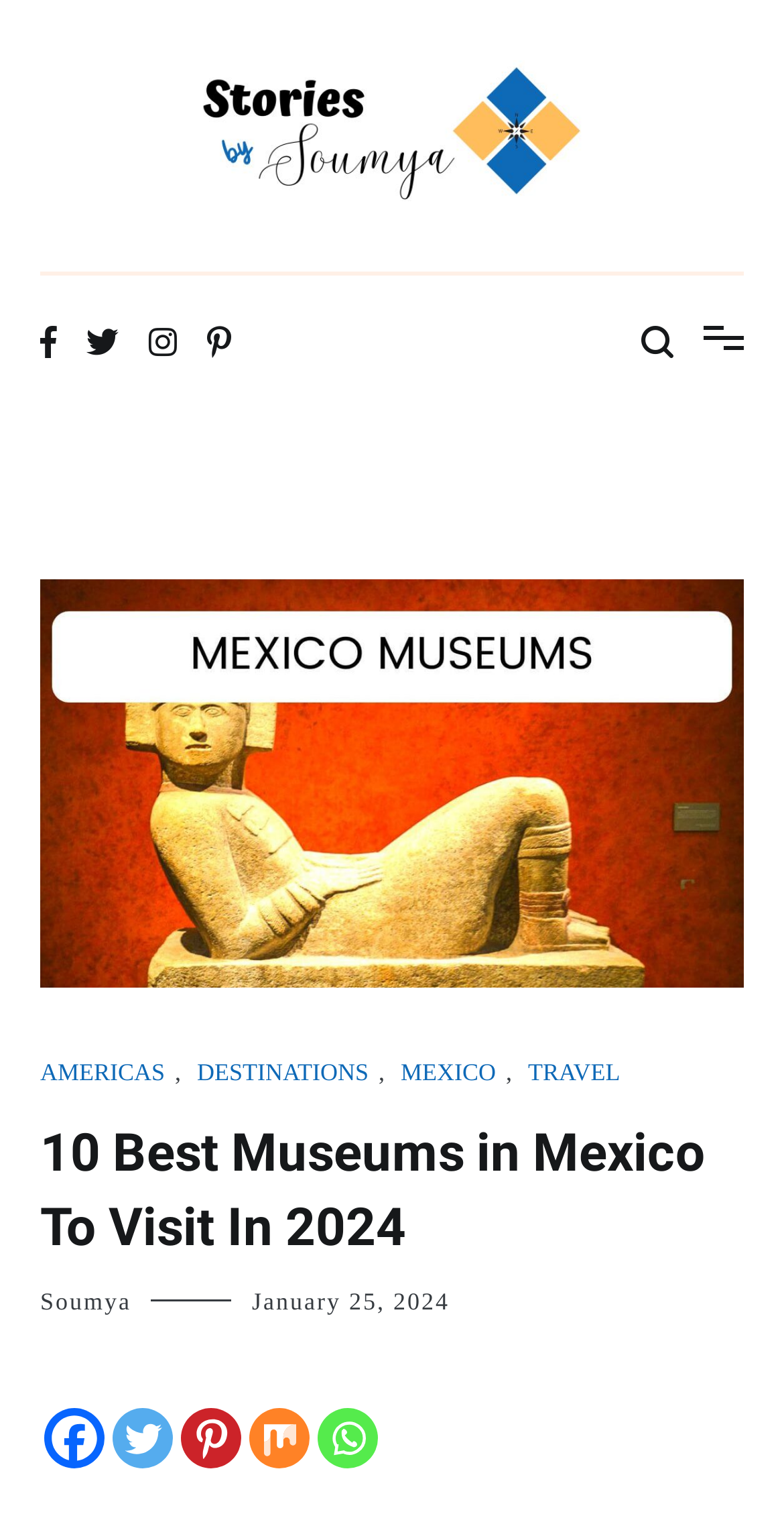Please find the bounding box coordinates of the element that needs to be clicked to perform the following instruction: "Read the article posted on January 25, 2024". The bounding box coordinates should be four float numbers between 0 and 1, represented as [left, top, right, bottom].

[0.321, 0.847, 0.574, 0.865]